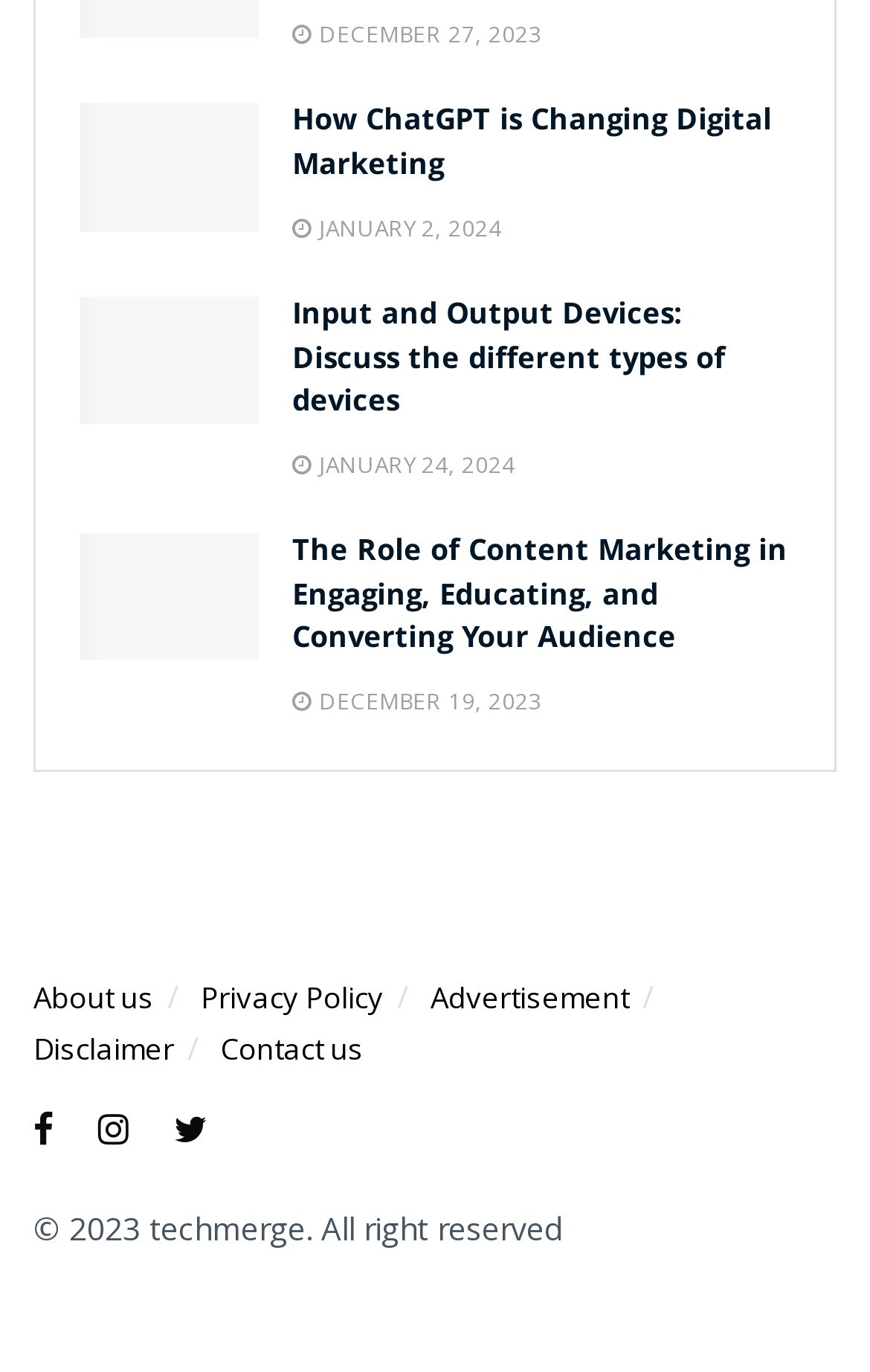Specify the bounding box coordinates of the area to click in order to execute this command: 'Contact us'. The coordinates should consist of four float numbers ranging from 0 to 1, and should be formatted as [left, top, right, bottom].

[0.254, 0.749, 0.418, 0.778]